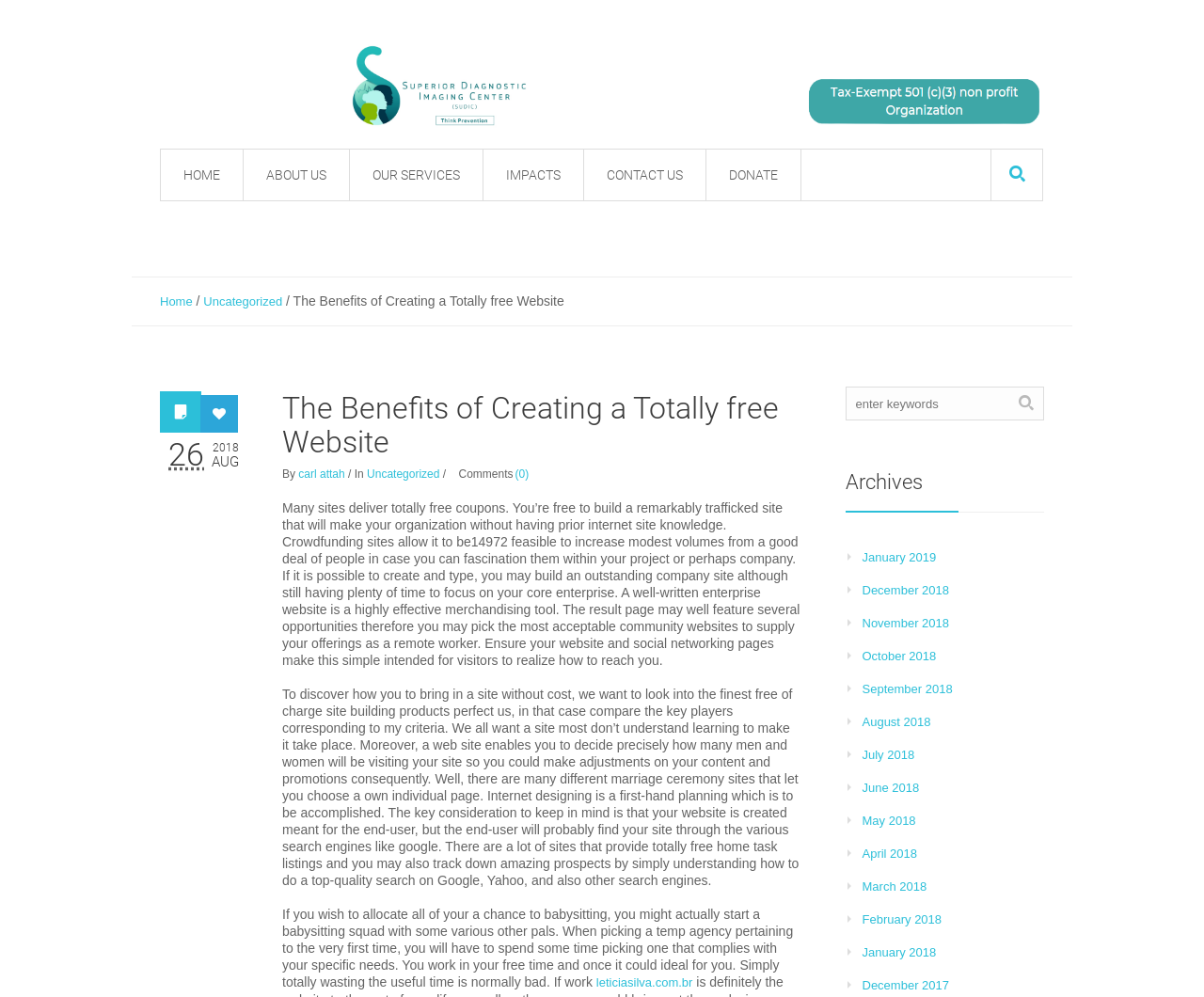From the element description: "September 2018", extract the bounding box coordinates of the UI element. The coordinates should be expressed as four float numbers between 0 and 1, in the order [left, top, right, bottom].

[0.716, 0.684, 0.791, 0.698]